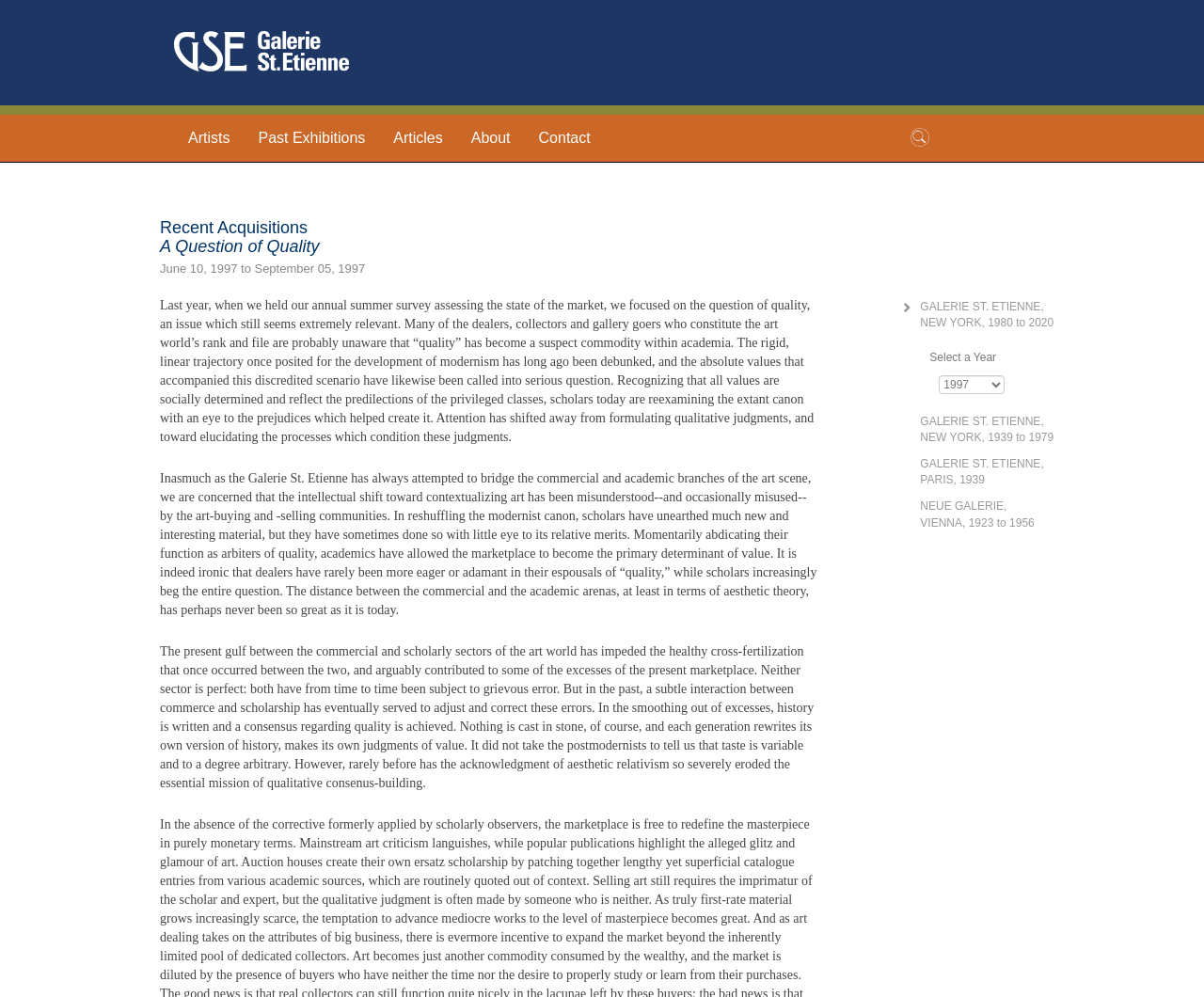What is the name of the gallery?
Give a one-word or short-phrase answer derived from the screenshot.

Galerie St. Etienne